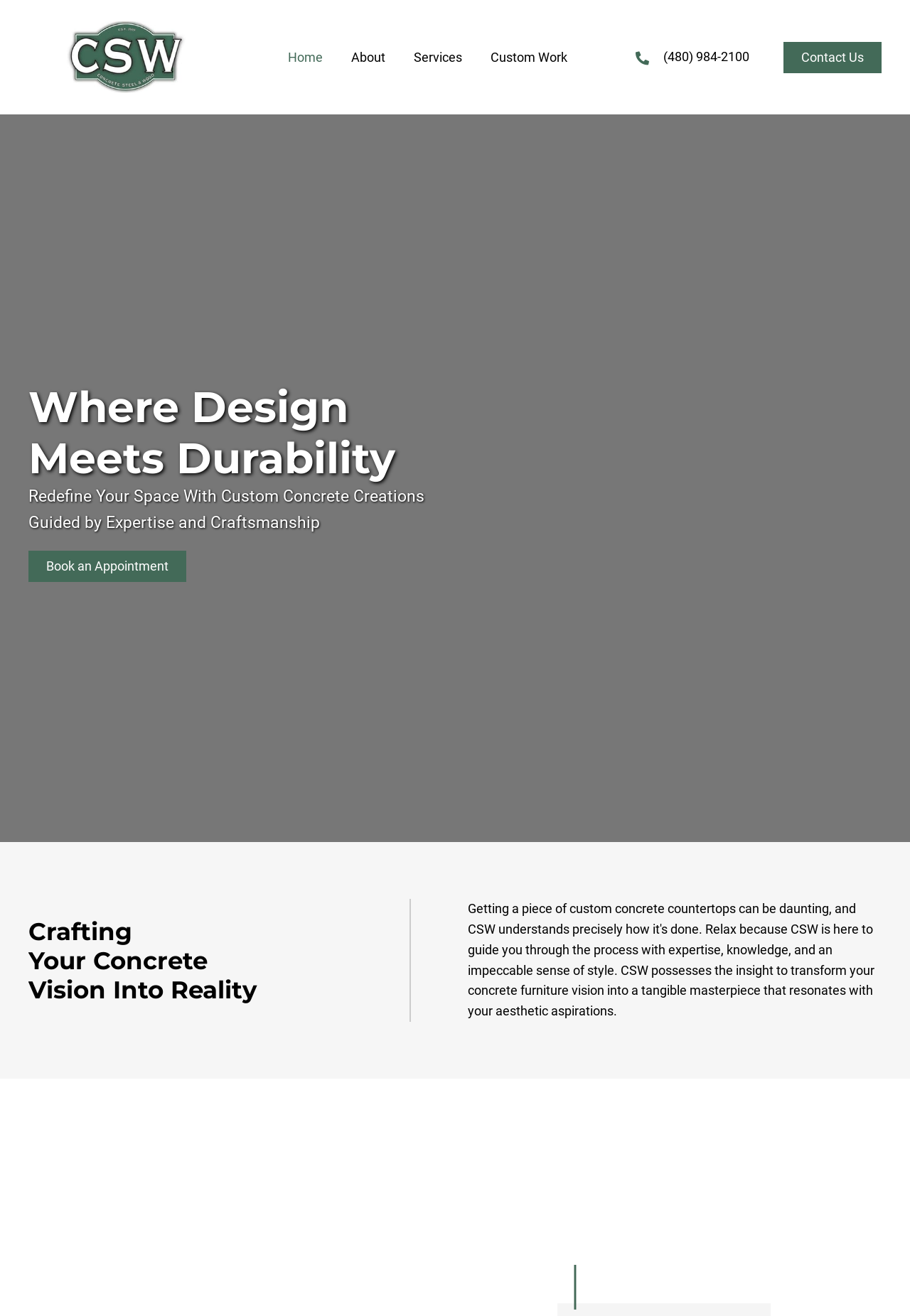Identify the bounding box coordinates of the HTML element based on this description: "Book an Appointment".

[0.031, 0.418, 0.205, 0.442]